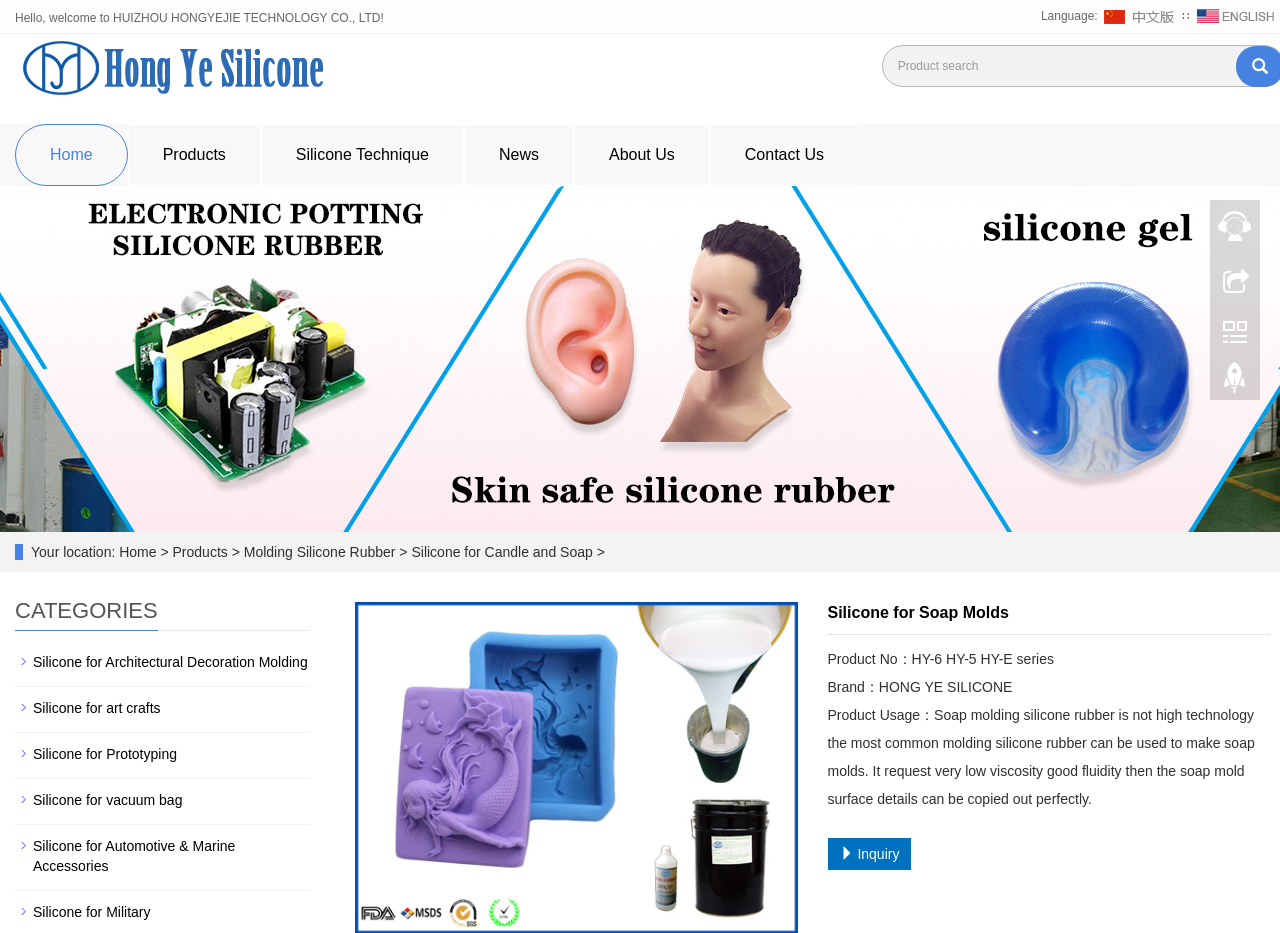Please find the main title text of this webpage.

Silicone for Soap Molds